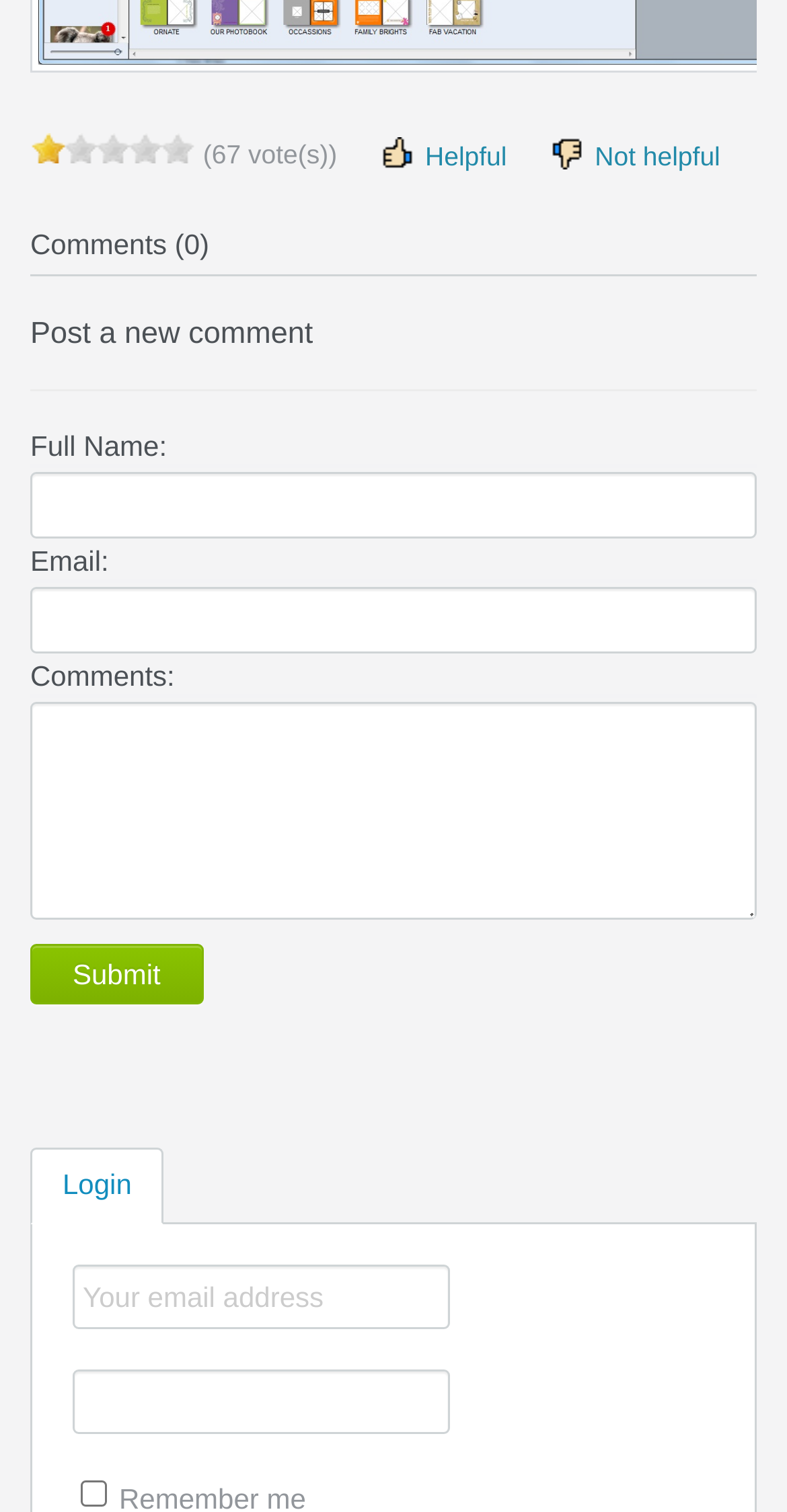Please identify the bounding box coordinates of the clickable region that I should interact with to perform the following instruction: "Find Stock". The coordinates should be expressed as four float numbers between 0 and 1, i.e., [left, top, right, bottom].

None